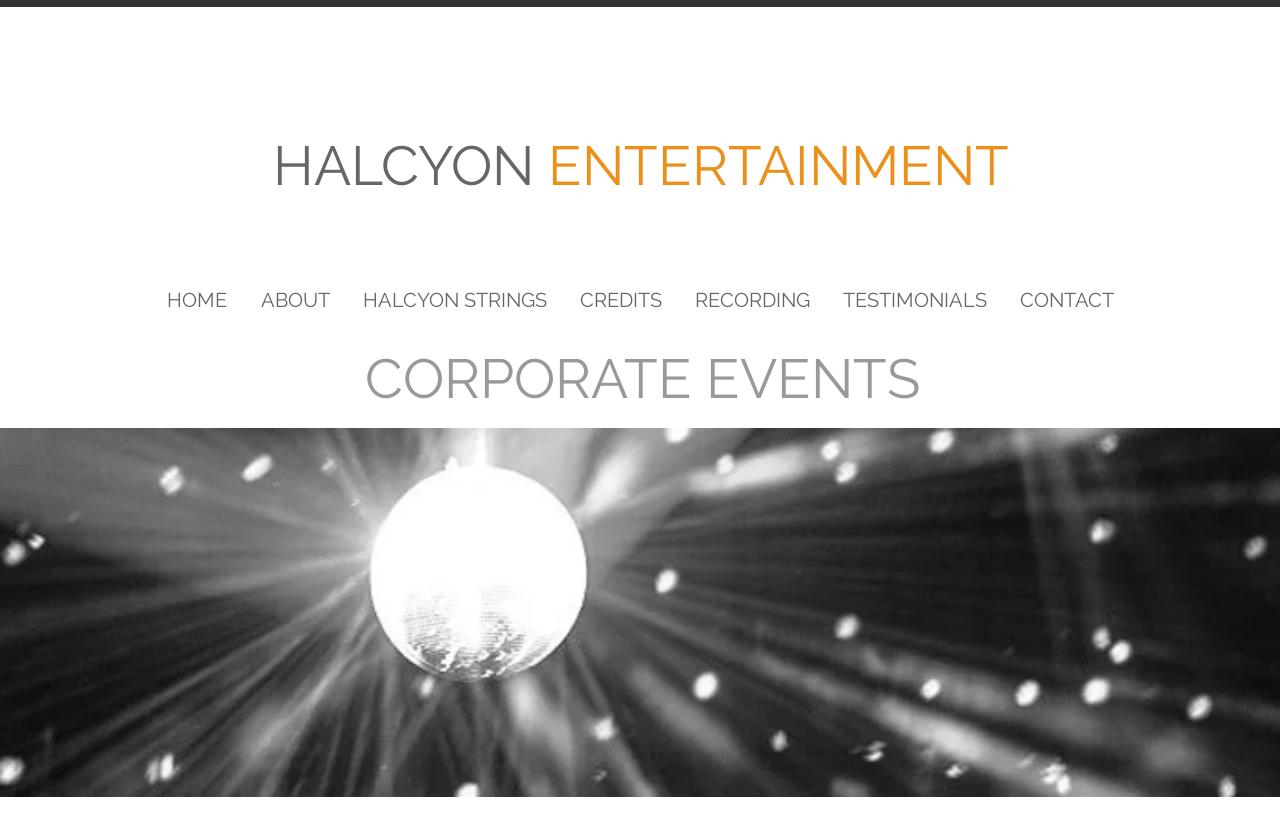Answer the question using only one word or a concise phrase: What is the purpose of the 'CONTACT' link?

To contact the company